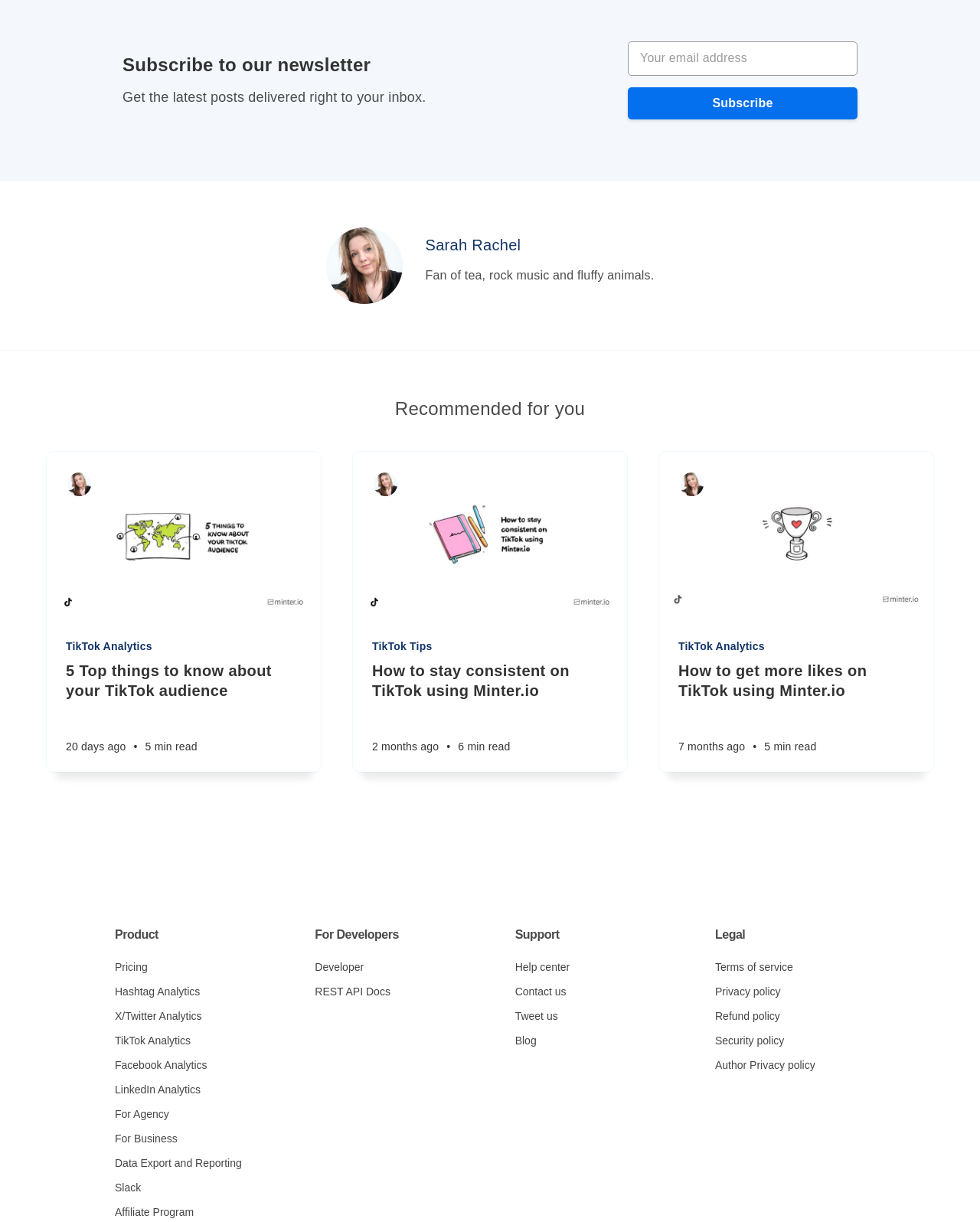Answer the question below using just one word or a short phrase: 
What is the purpose of the 'Product' section?

To provide links to product features